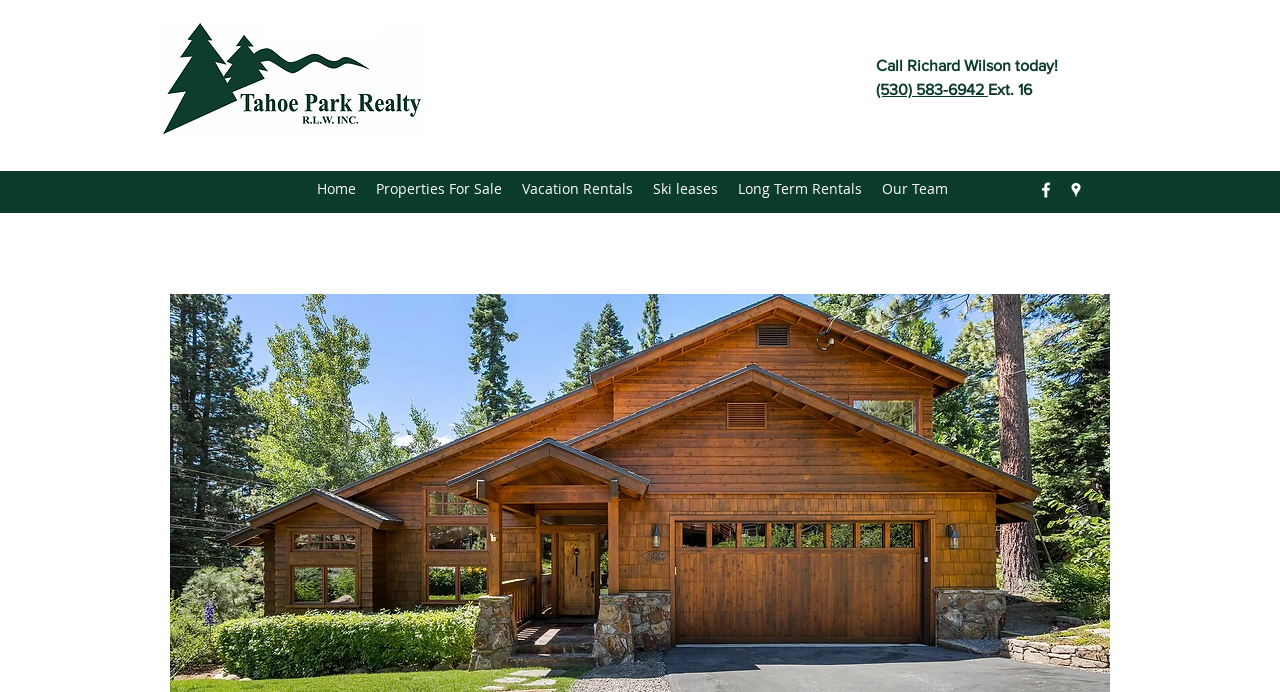Could you find the bounding box coordinates of the clickable area to complete this instruction: "Click the 'Home' link"?

[0.24, 0.251, 0.286, 0.295]